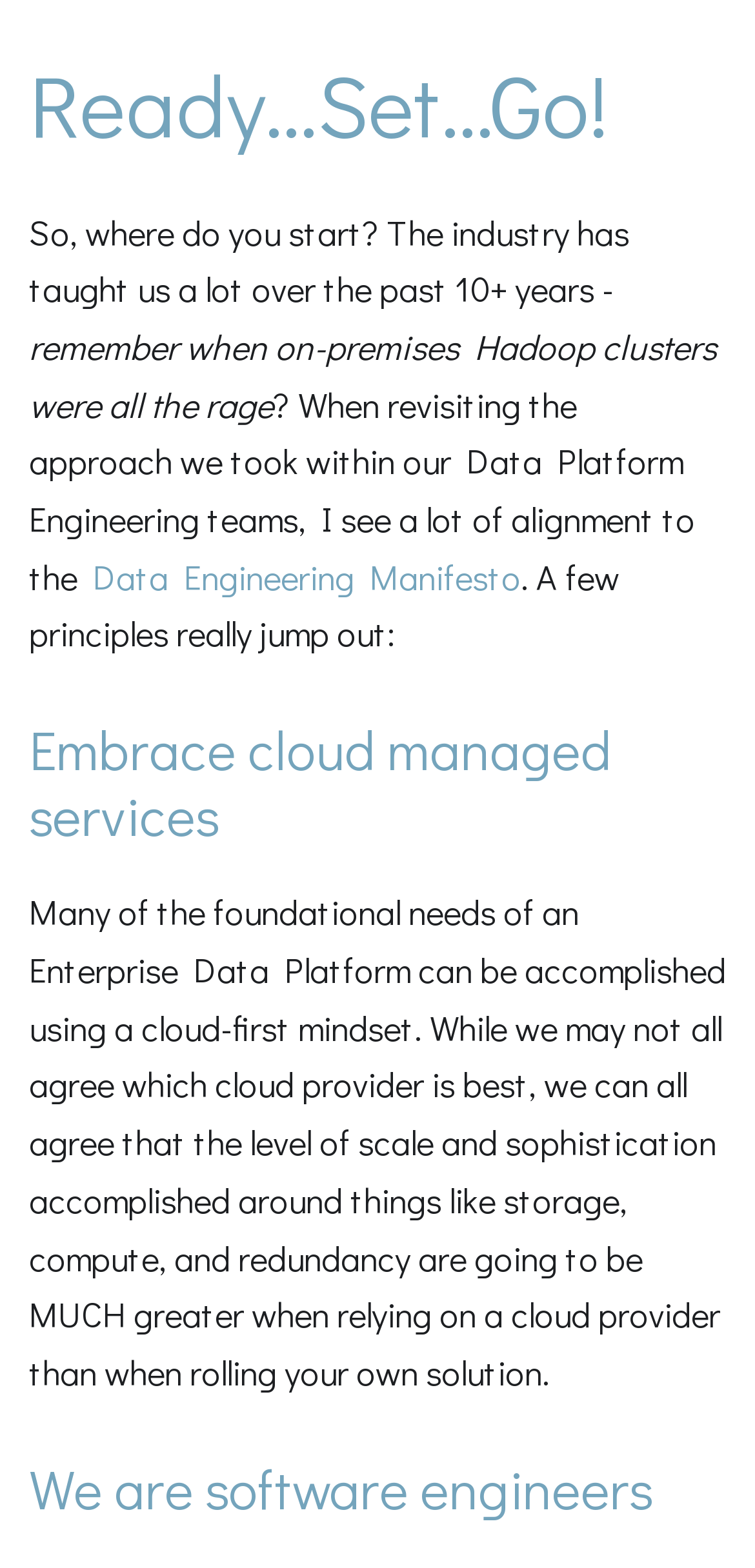What is the author's opinion on cloud providers?
Provide a comprehensive and detailed answer to the question.

In the paragraph under the 'Embrace cloud managed services' heading, the author mentions that the level of scale and sophistication accomplished around things like storage, compute, and redundancy are going to be MUCH greater when relying on a cloud provider than when rolling your own solution, which implies that the author thinks cloud providers are better than rolling your own solution.